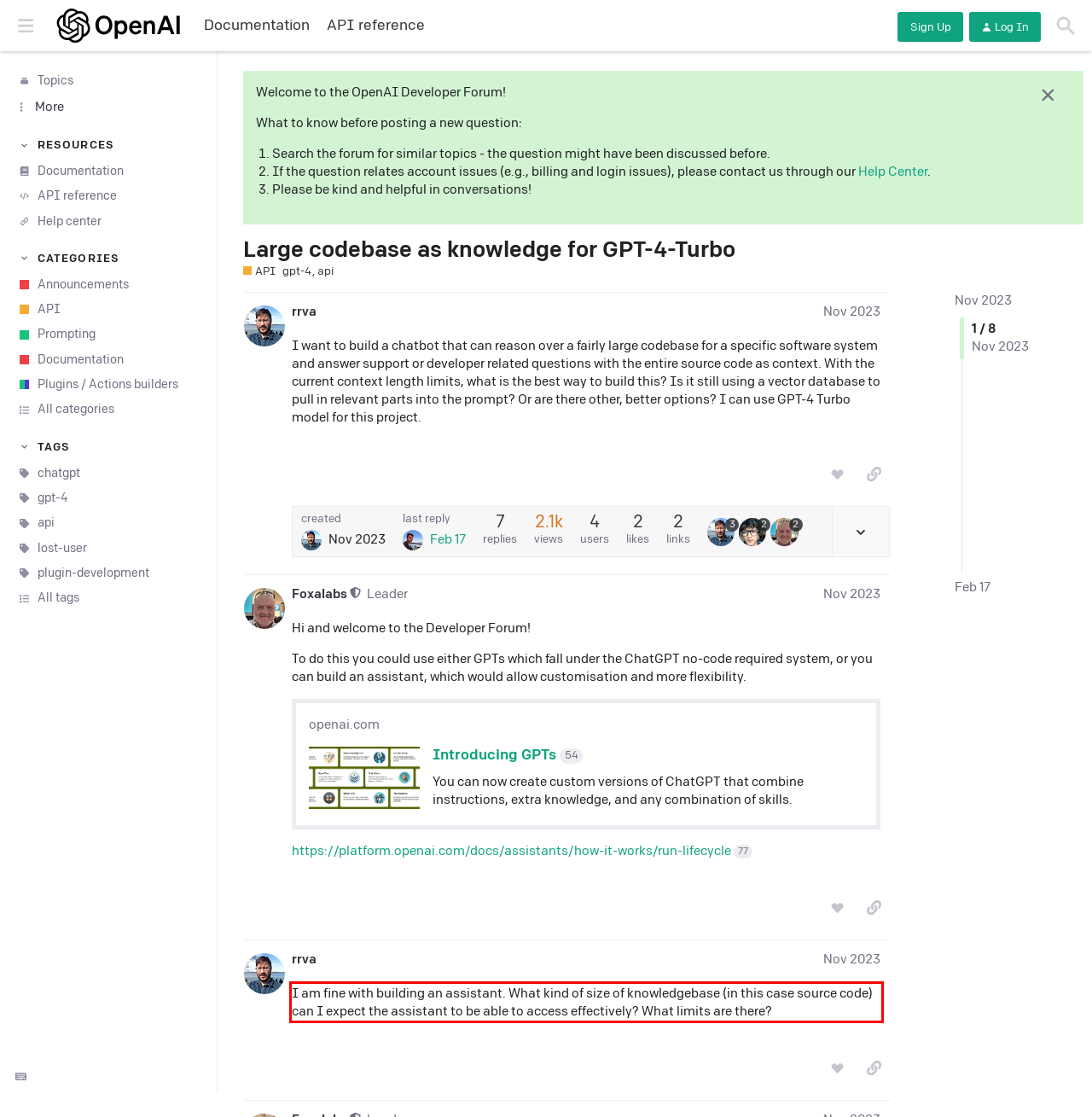Please use OCR to extract the text content from the red bounding box in the provided webpage screenshot.

I am fine with building an assistant. What kind of size of knowledgebase (in this case source code) can I expect the assistant to be able to access effectively? What limits are there?